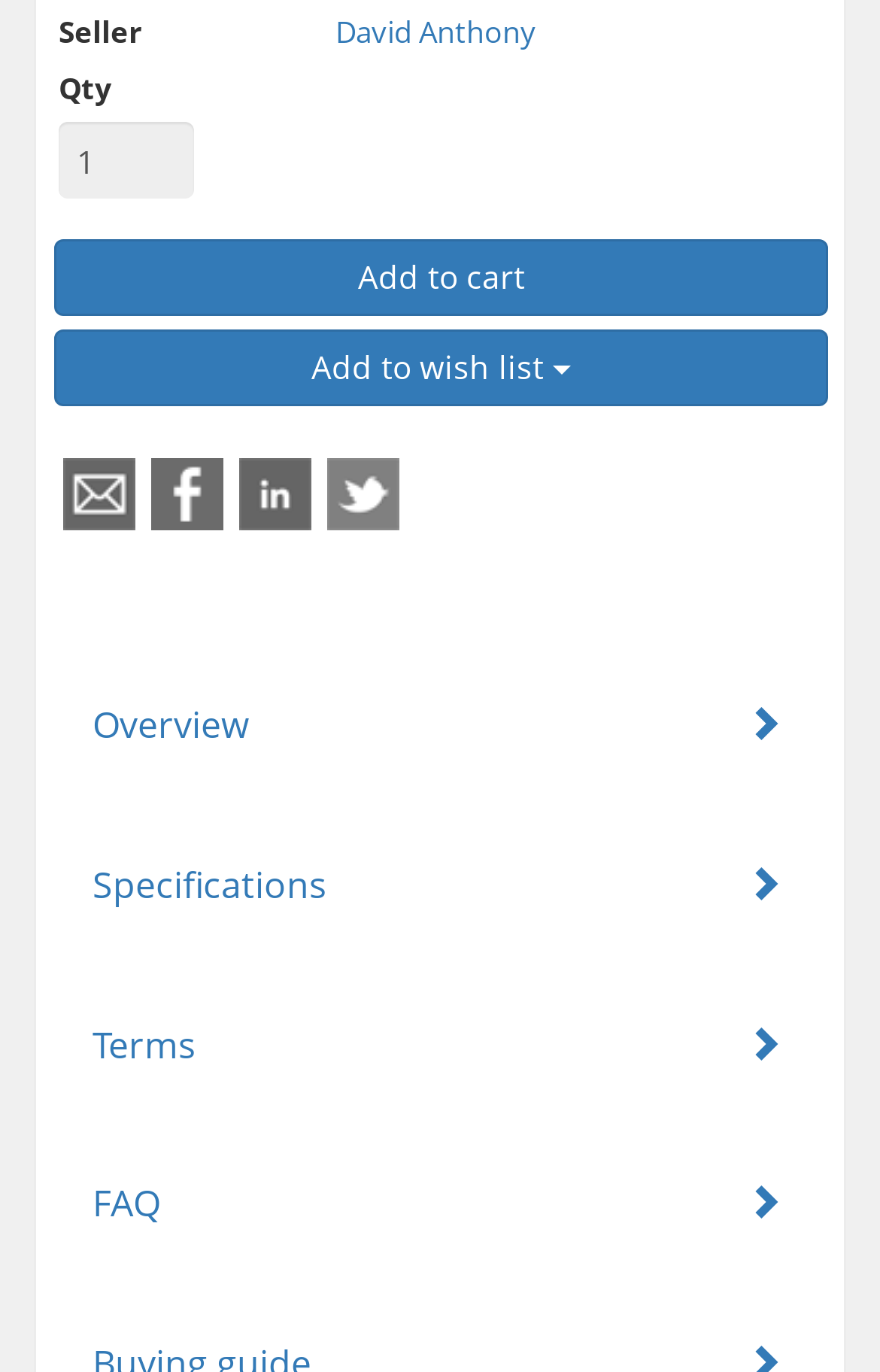Determine the bounding box coordinates of the region that needs to be clicked to achieve the task: "Change the quantity".

[0.067, 0.089, 0.221, 0.145]